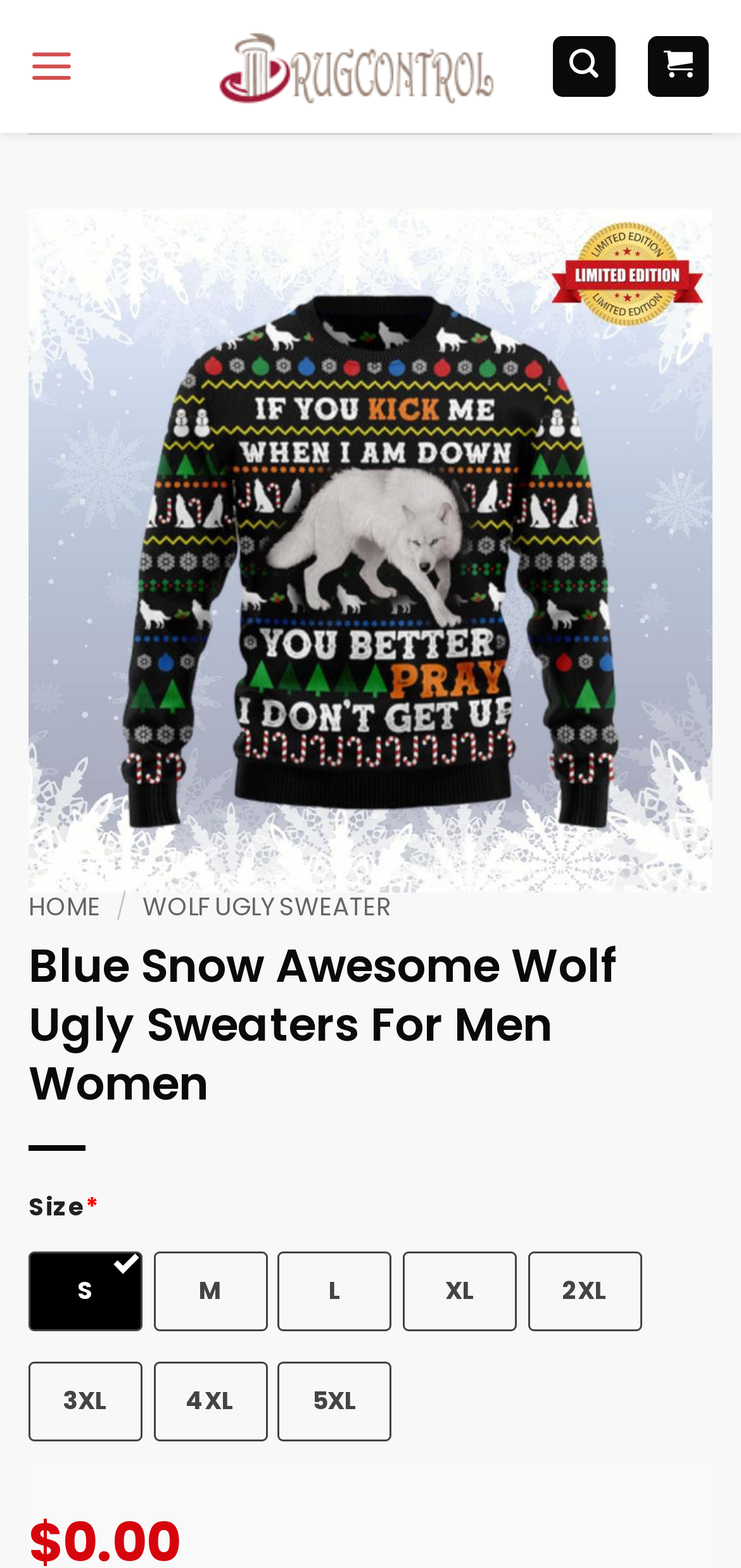Provide a brief response to the question below using one word or phrase:
What is the main product category on this webpage?

Ugly Sweaters